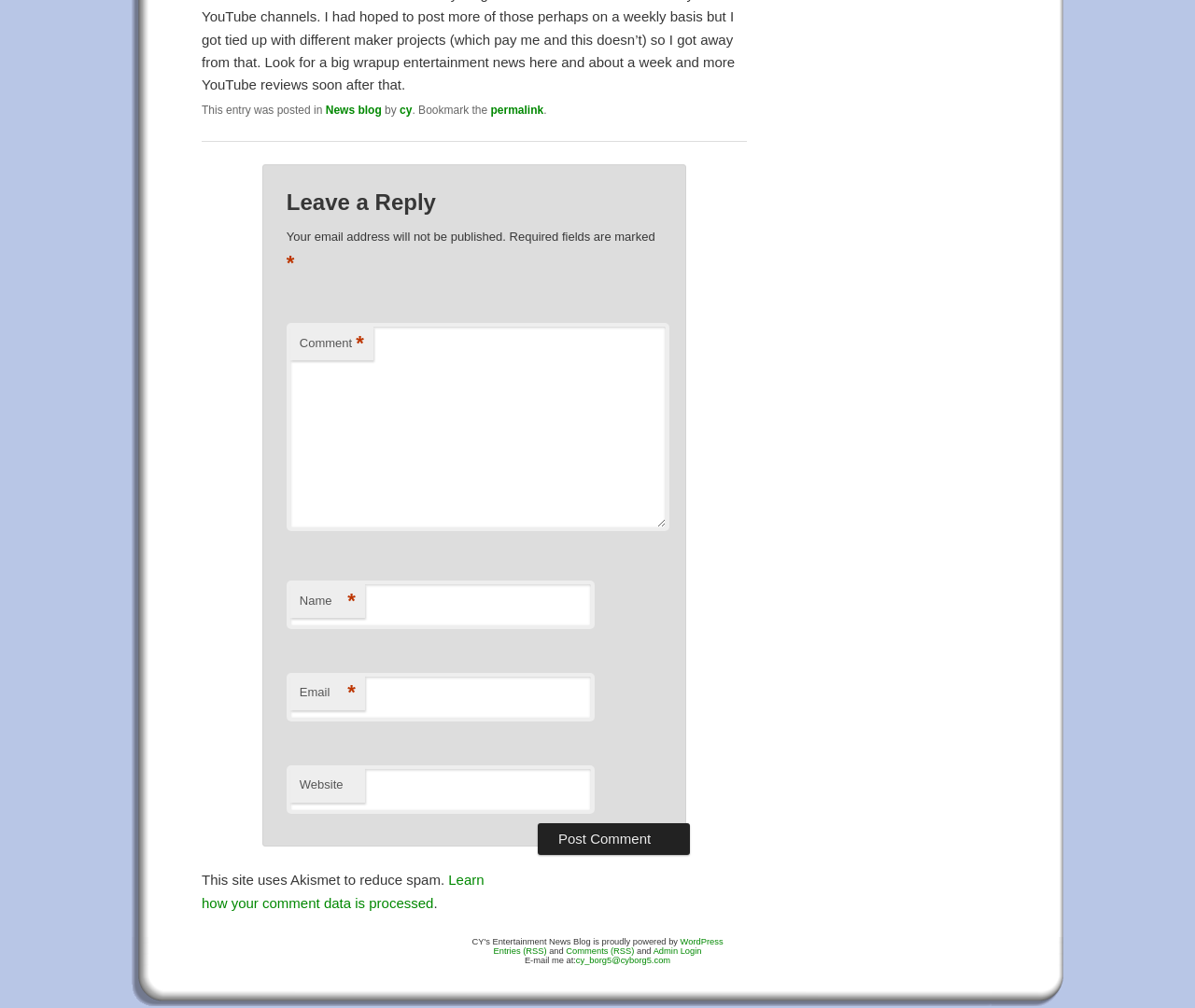Respond with a single word or phrase:
What is the link 'Learn how your comment data is processed' about?

About comment data processing